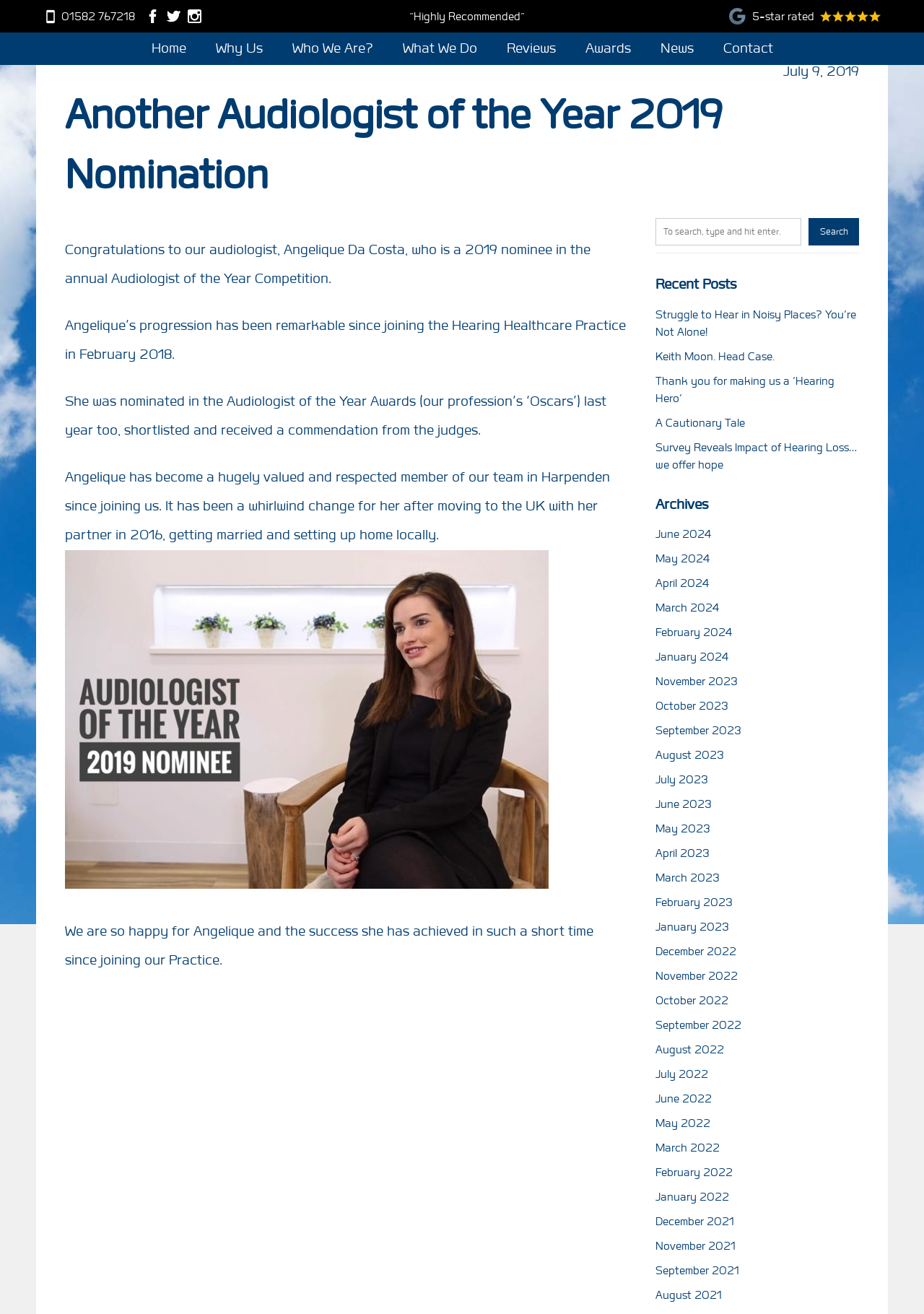Provide a brief response in the form of a single word or phrase:
How many recent posts are listed on the webpage?

5